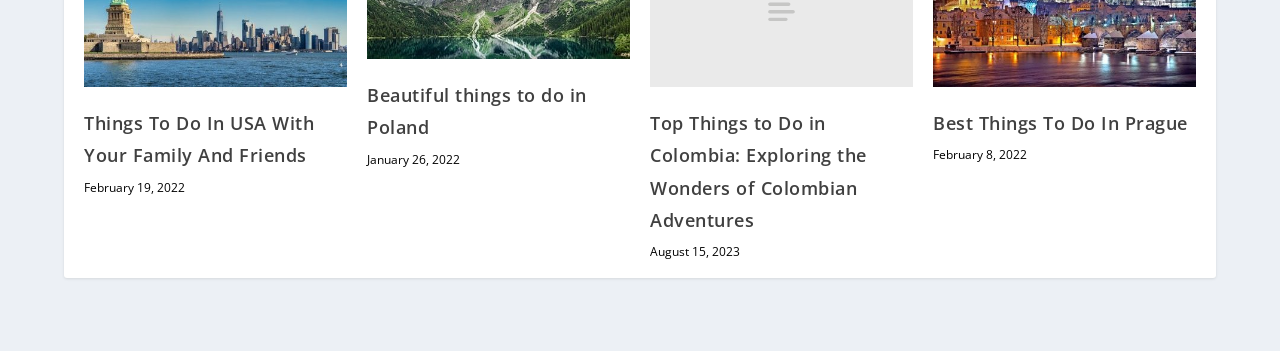Please indicate the bounding box coordinates for the clickable area to complete the following task: "discover best things to do in Prague". The coordinates should be specified as four float numbers between 0 and 1, i.e., [left, top, right, bottom].

[0.729, 0.251, 0.928, 0.32]